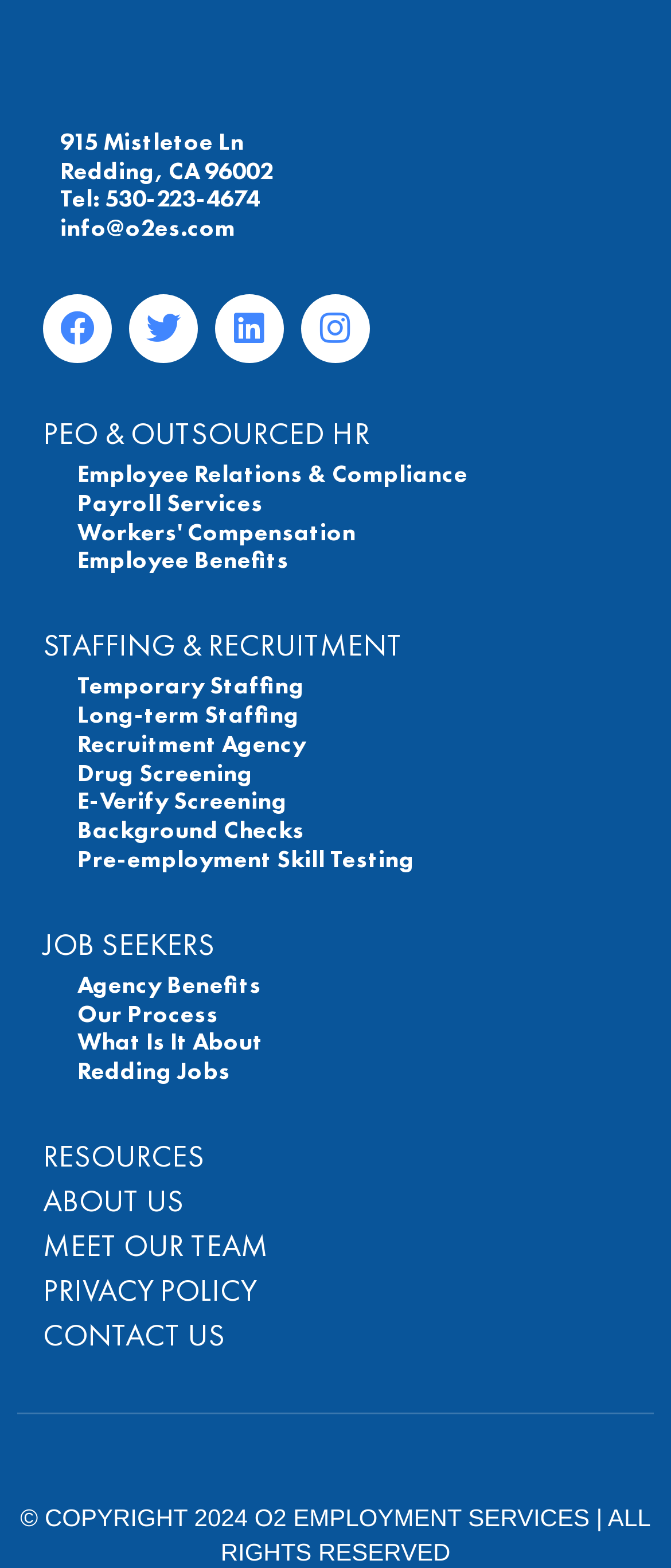Determine the bounding box coordinates of the clickable element to complete this instruction: "Visit O2 Employment Services on Facebook". Provide the coordinates in the format of four float numbers between 0 and 1, [left, top, right, bottom].

[0.064, 0.188, 0.167, 0.231]